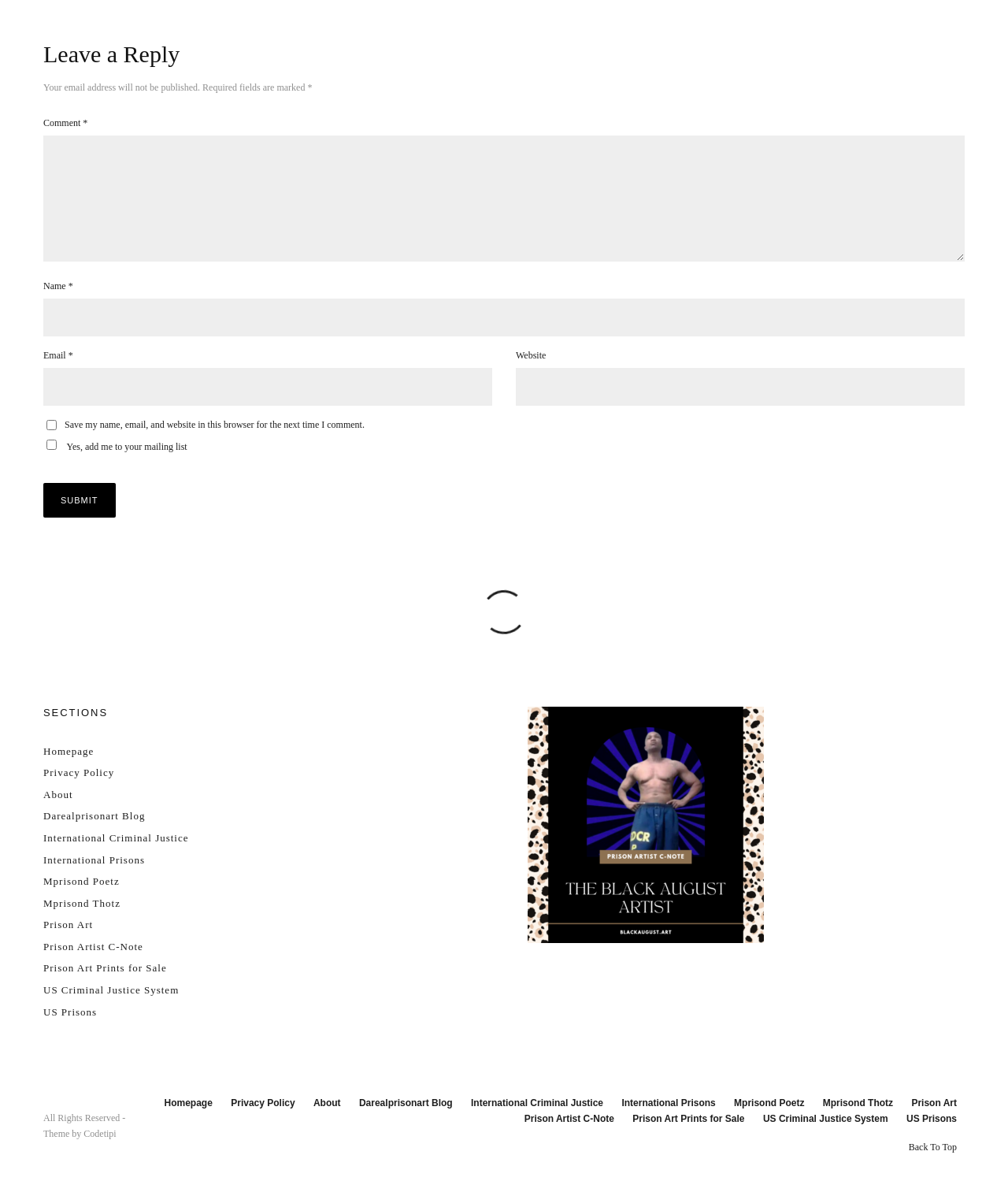How many links are in the footer section?
Please answer the question with as much detail and depth as you can.

The footer section contains 20 links, including links to 'Homepage', 'Privacy Policy', 'About', and various other pages related to prison art and criminal justice.